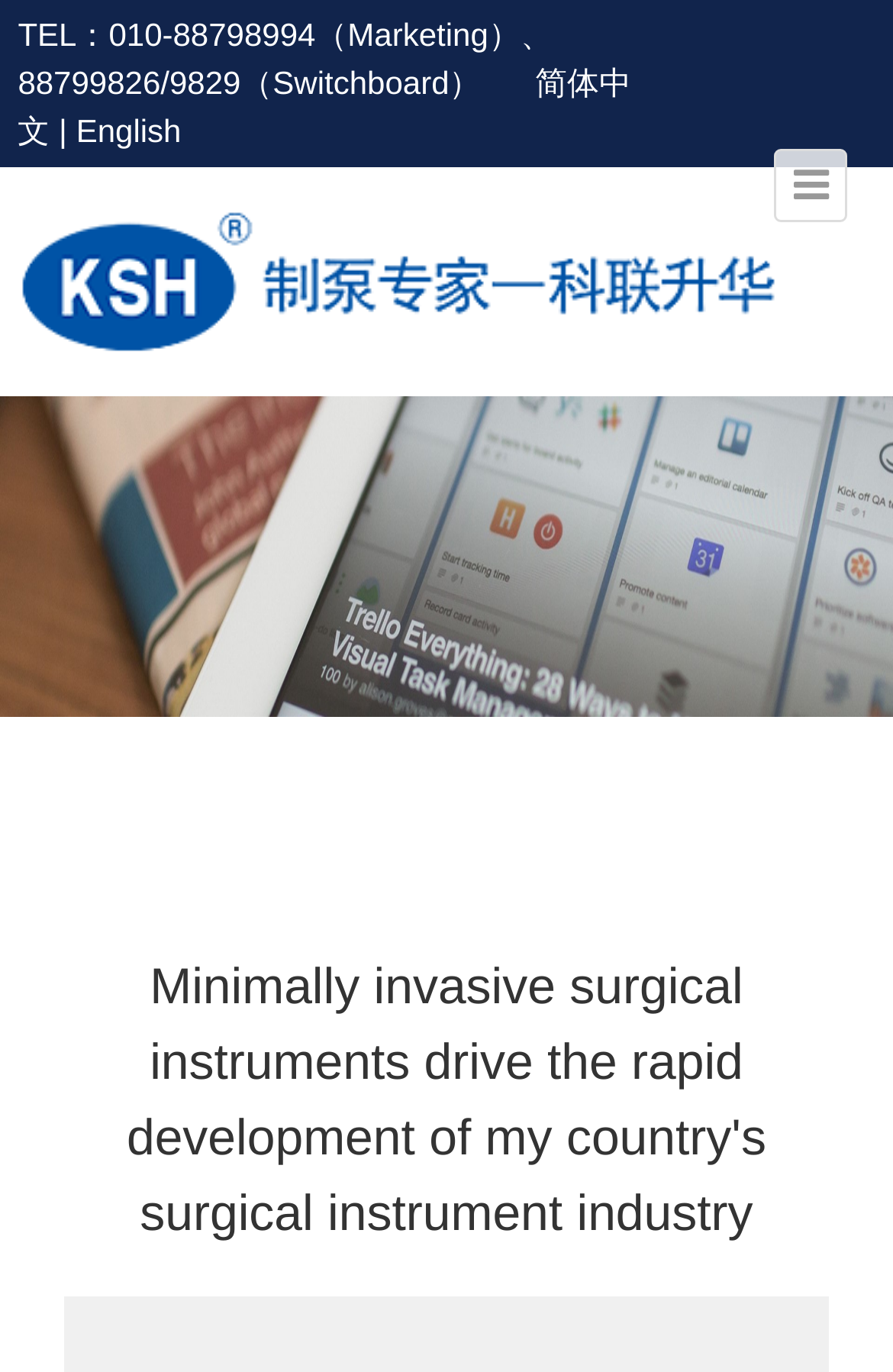Determine the bounding box for the UI element that matches this description: "parent_node: 消息".

[0.867, 0.109, 0.949, 0.162]